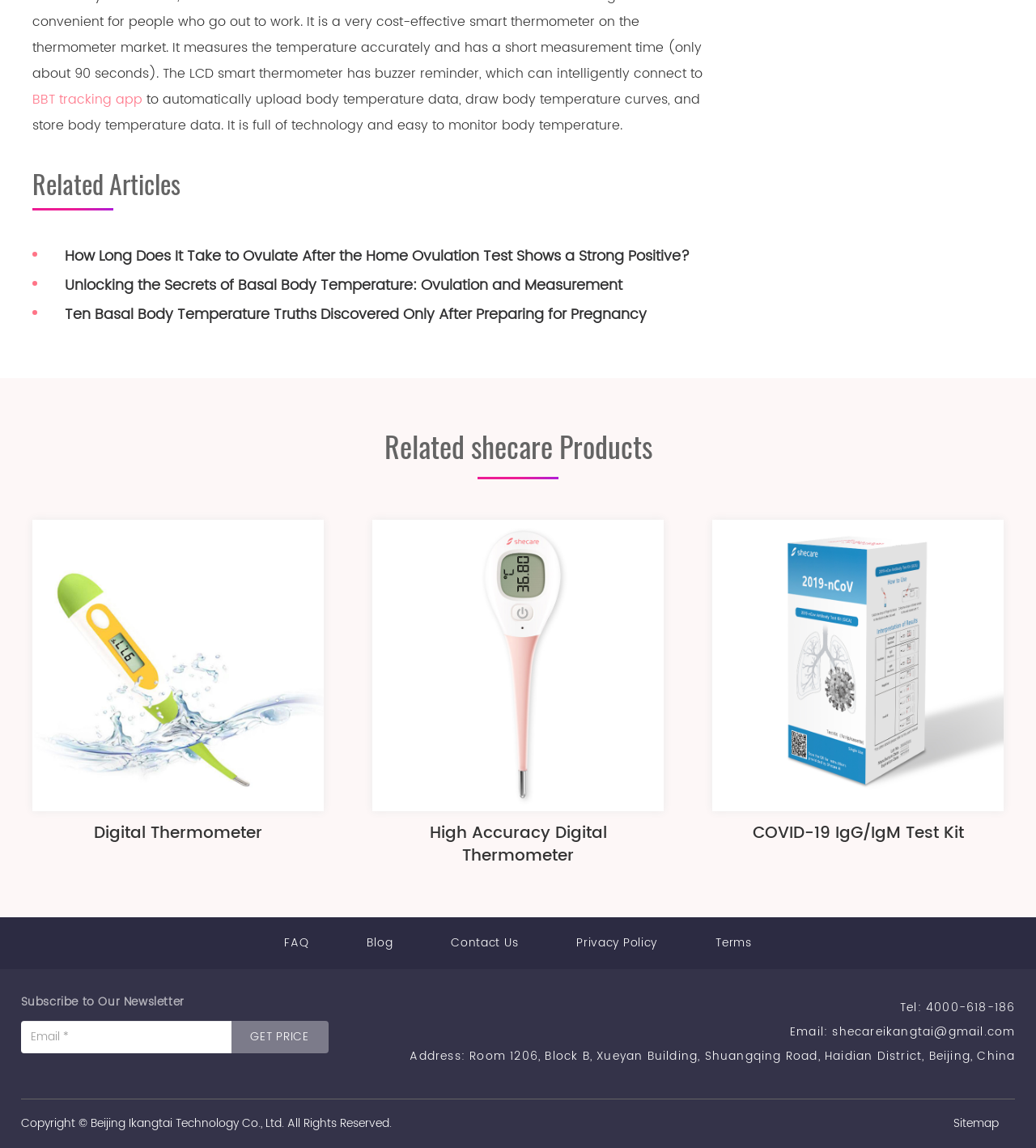How can I contact the company?
Look at the image and provide a detailed response to the question.

The contact information of the company is provided at the bottom of the webpage, including a phone number '4000-618-186' and an email address 'shecareikangtai@gmail.com', which can be used to contact the company.